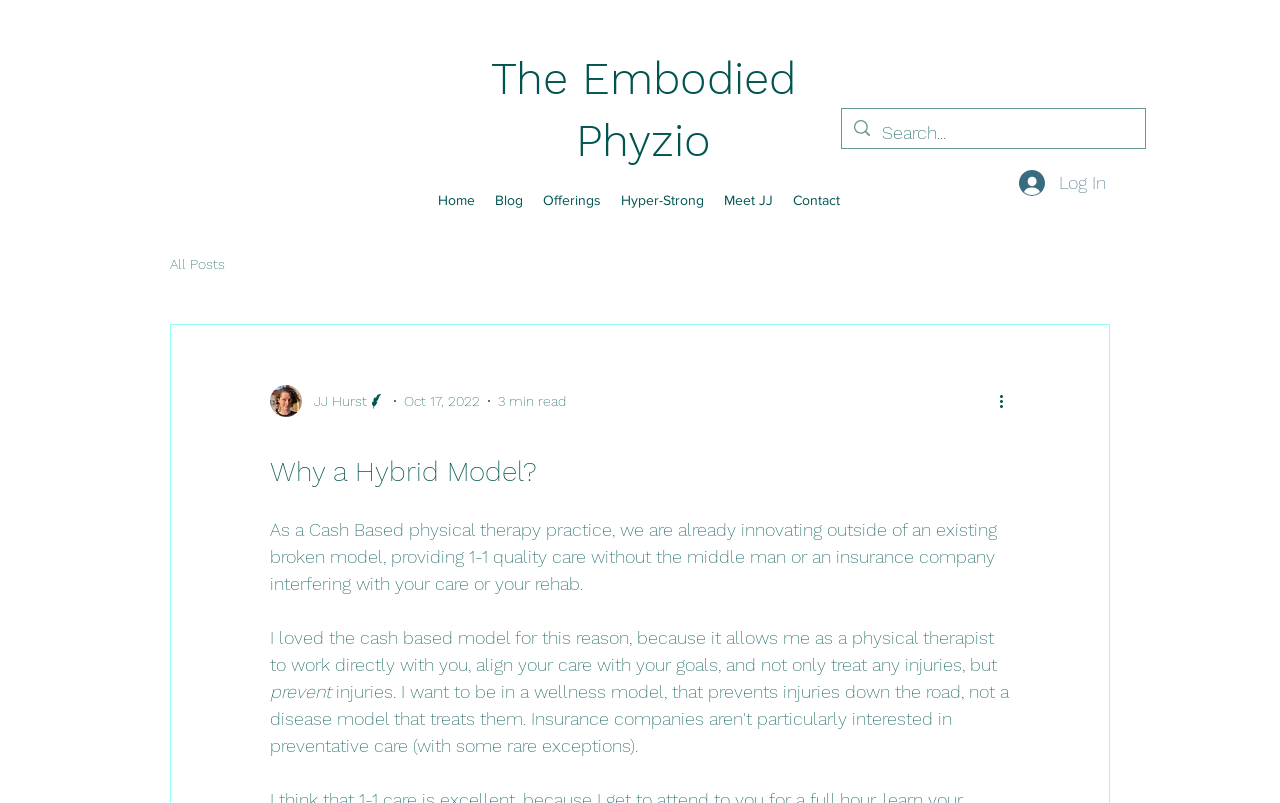Refer to the screenshot and answer the following question in detail:
What is the title of the latest article?

I looked at the heading element with the text 'Why a Hybrid Model?' and determined it to be the title of the latest article, as it is the most prominent heading on the webpage.